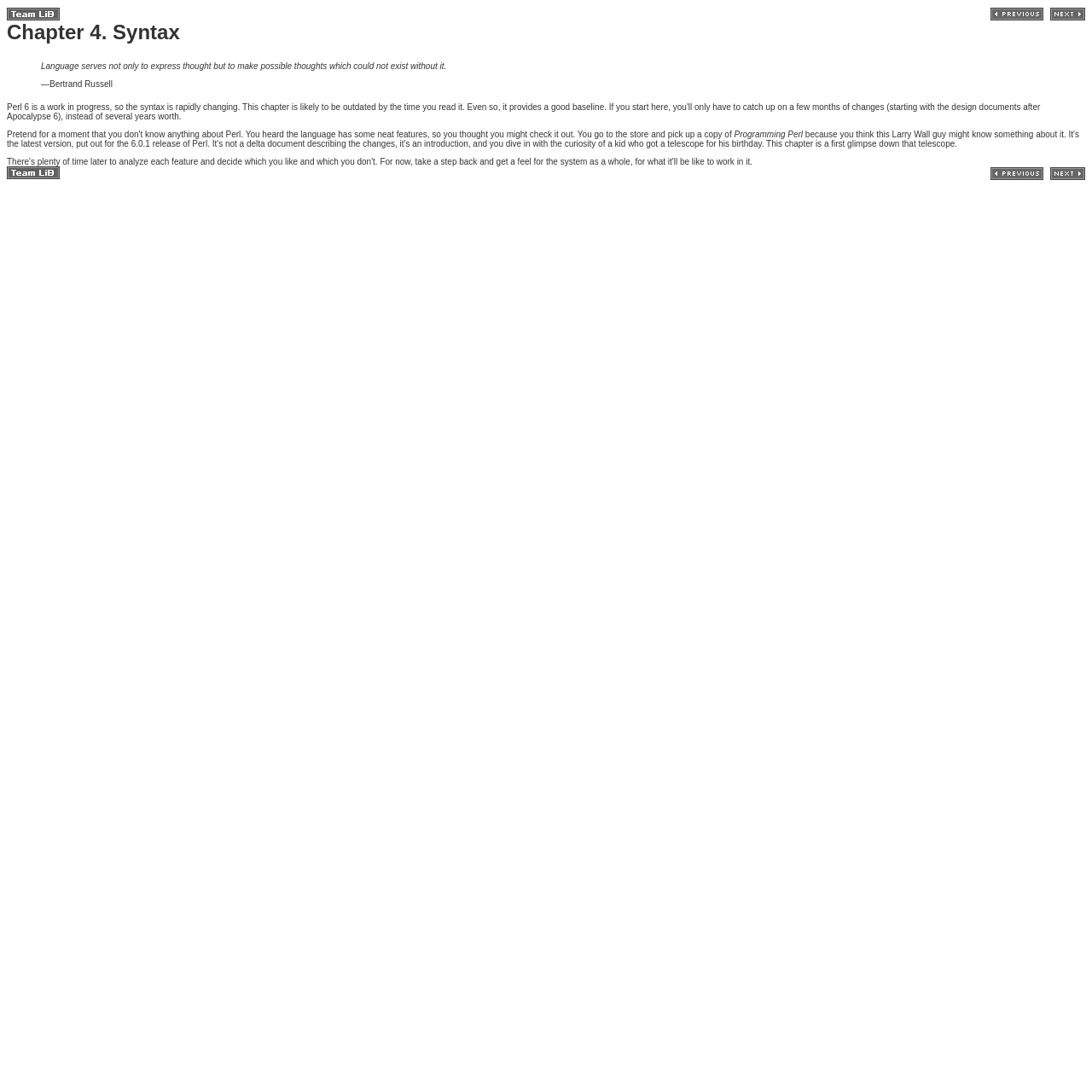What is the purpose of the chapter?
Provide a detailed and well-explained answer to the question.

The answer can be inferred from the context of the webpage, which discusses the syntax of Perl and appears to be an introduction to the language. The text suggests that the chapter is intended to provide a 'first glimpse' of the language, implying that it is an introductory chapter.